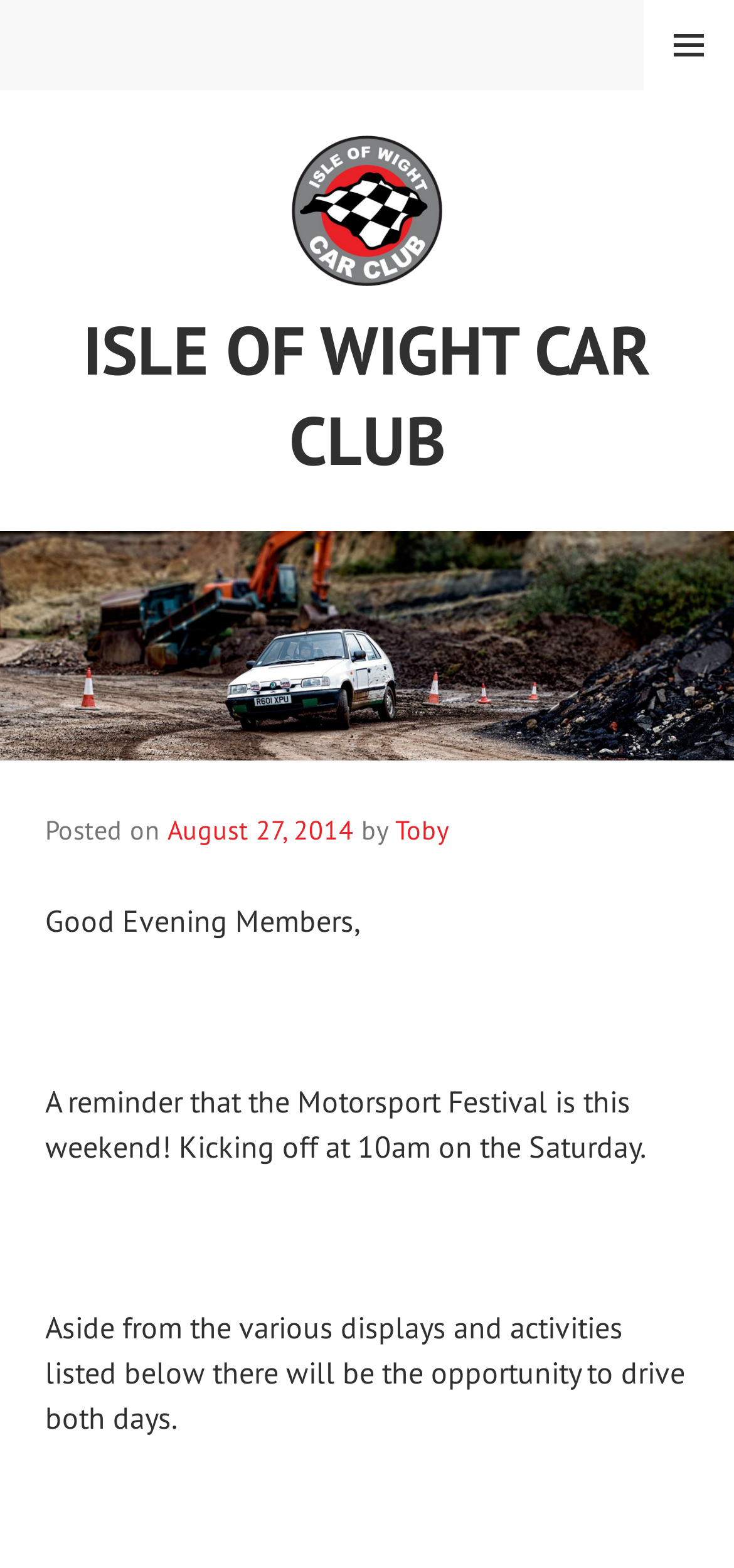Give a short answer using one word or phrase for the question:
When was the post published?

August 27, 2014